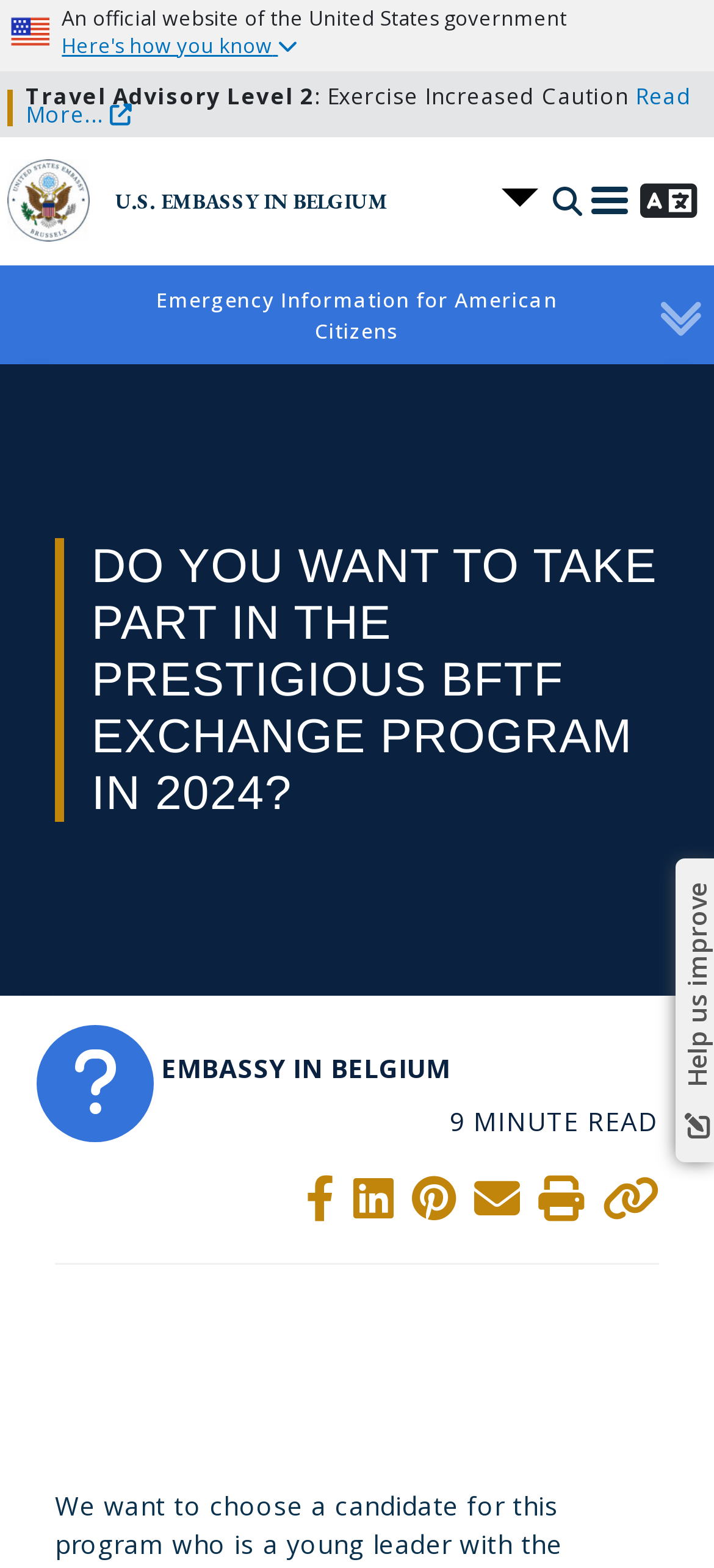Bounding box coordinates are to be given in the format (top-left x, top-left y, bottom-right x, bottom-right y). All values must be floating point numbers between 0 and 1. Provide the bounding box coordinate for the UI element described as: Emergency Information for American Citizens

[0.021, 0.179, 0.979, 0.223]